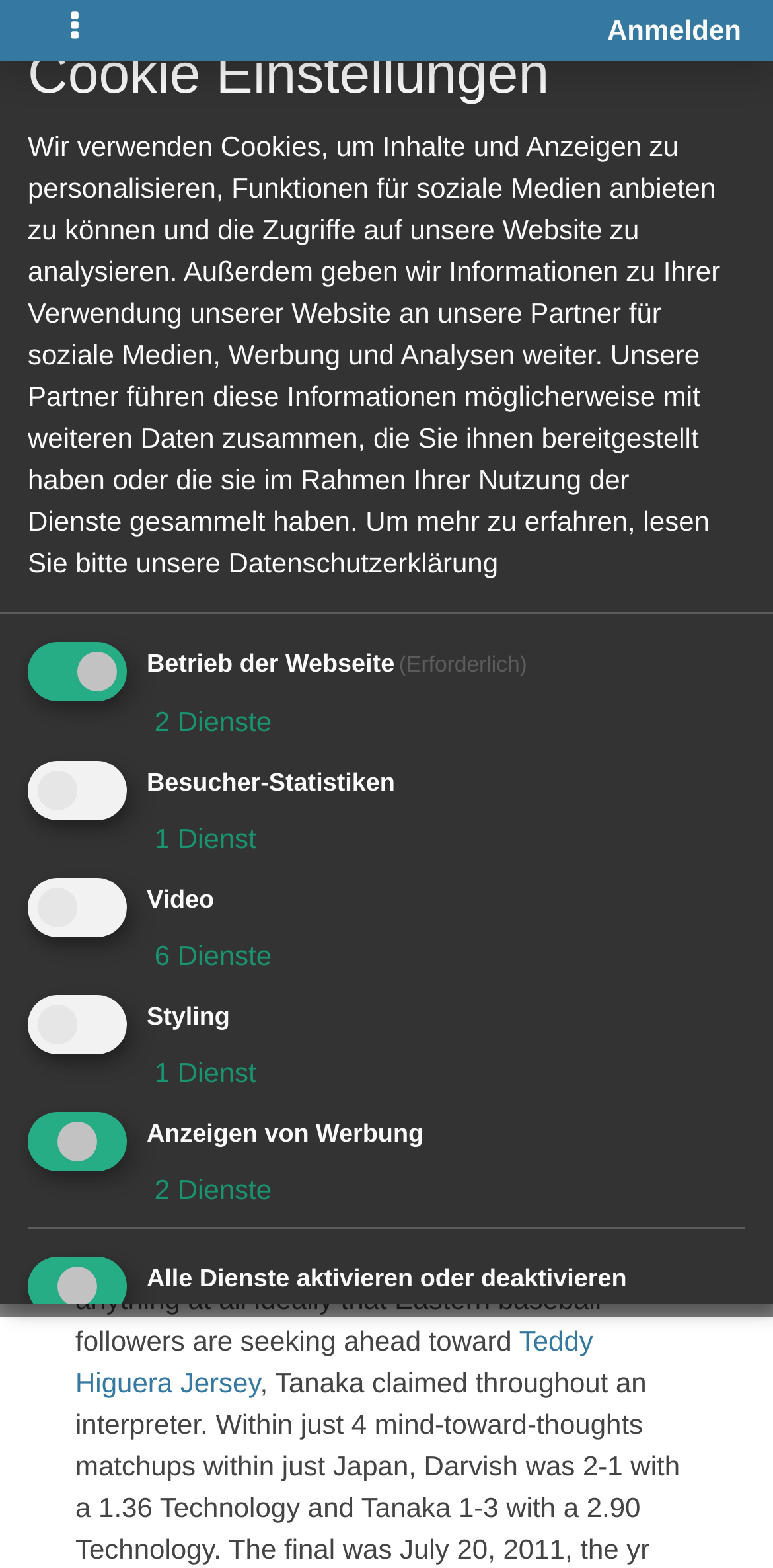Please answer the following question using a single word or phrase: What is the name of the link below the avatar image?

Familia